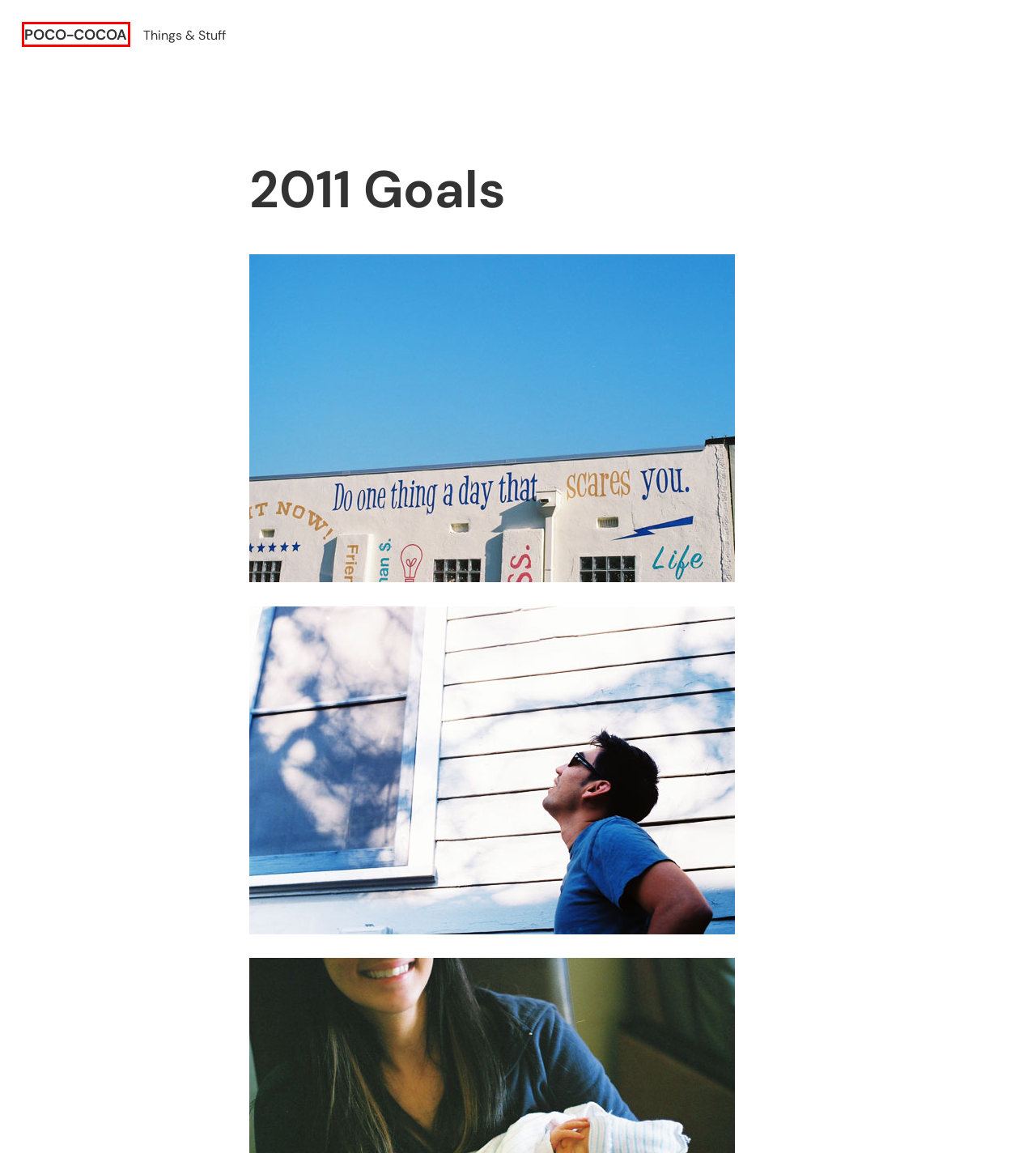Observe the provided screenshot of a webpage with a red bounding box around a specific UI element. Choose the webpage description that best fits the new webpage after you click on the highlighted element. These are your options:
A. cats – Poco-Cocoa
B. Yashica FRII – Poco-Cocoa
C. Happy New Year! – Poco-Cocoa
D. 2010 Review – Poco-Cocoa
E. Justin – Poco-Cocoa
F. Poco-Cocoa – Things & Stuff
G. Everyday Life – Poco-Cocoa
H. Bela – Poco-Cocoa

F